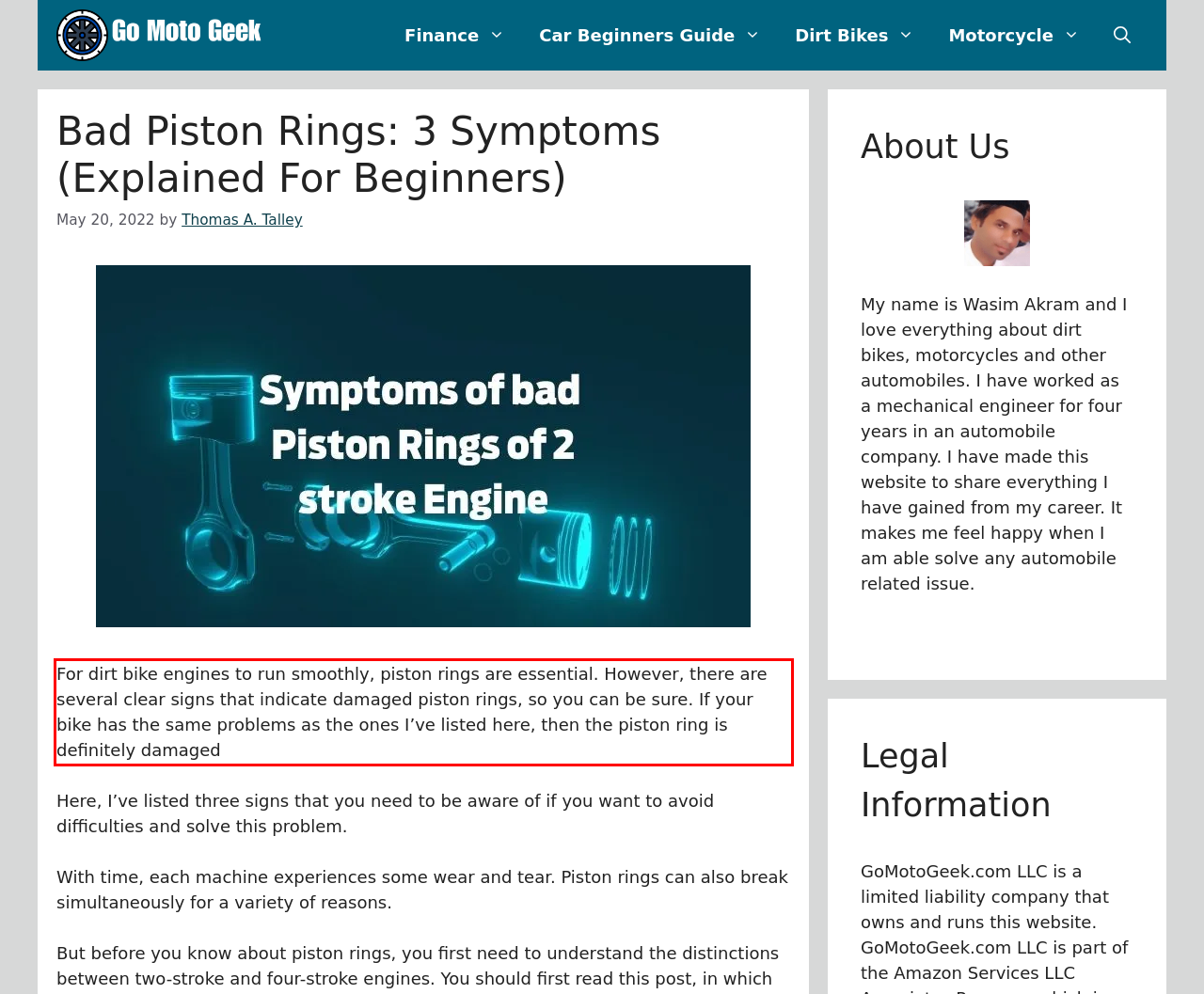You have a screenshot of a webpage with a red bounding box. Use OCR to generate the text contained within this red rectangle.

For dirt bike engines to run smoothly, piston rings are essential. However, there are several clear signs that indicate damaged piston rings, so you can be sure. If your bike has the same problems as the ones I’ve listed here, then the piston ring is definitely damaged